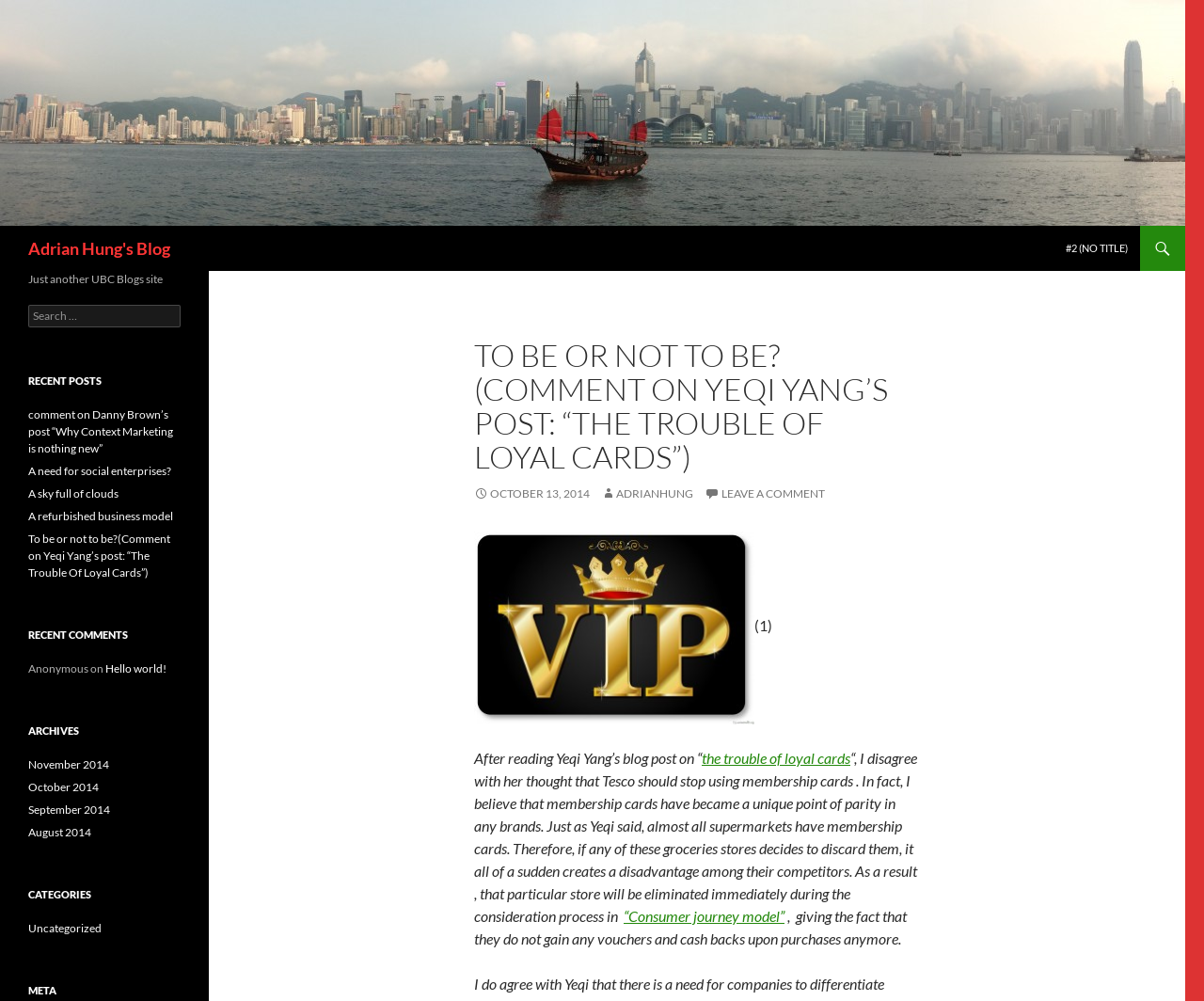Please find the bounding box coordinates of the element that must be clicked to perform the given instruction: "Search for something". The coordinates should be four float numbers from 0 to 1, i.e., [left, top, right, bottom].

[0.023, 0.305, 0.15, 0.327]